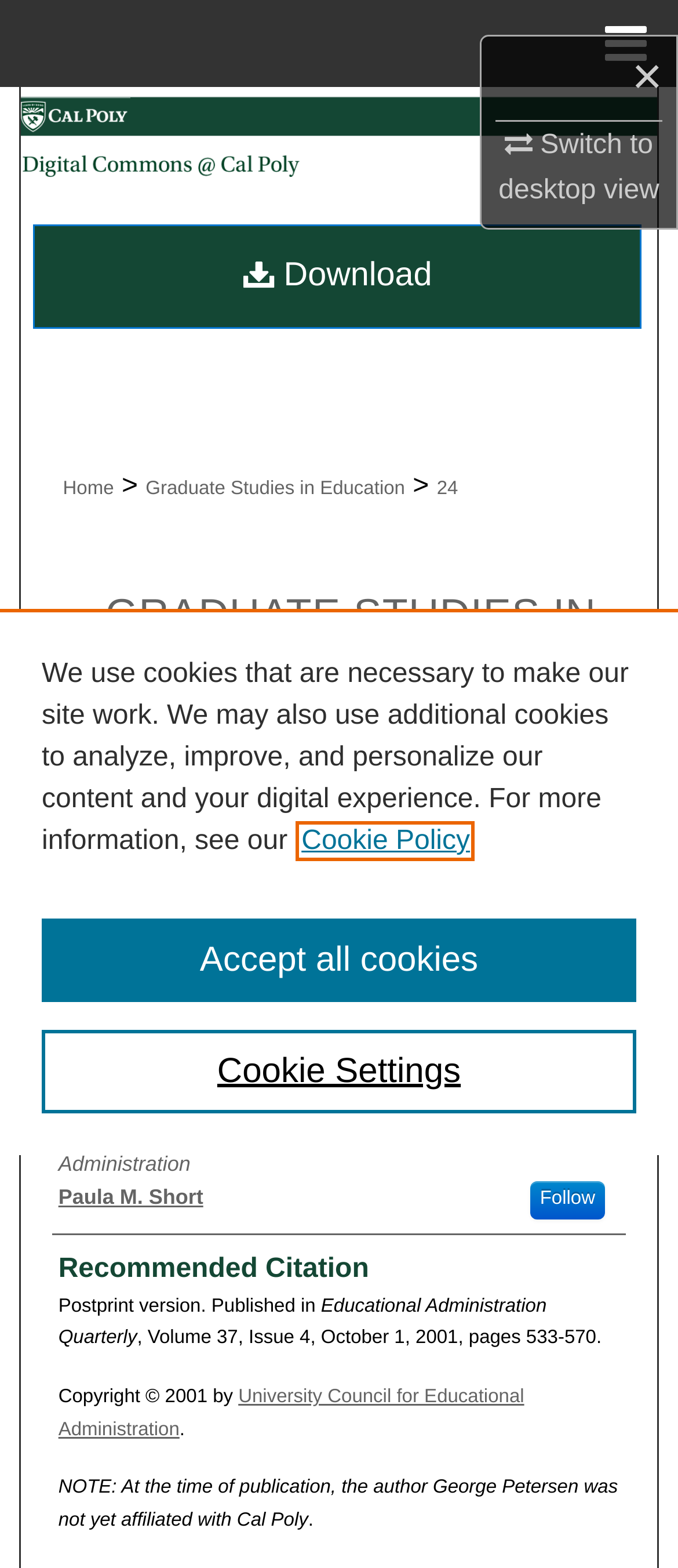Give an extensive and precise description of the webpage.

The webpage appears to be a scholarly article titled "The School Board President's Perception of the District Superintendent" by George J. Petersen and Paula M. Short. At the top, there is a navigation menu with links to "Home", "Browse Collections", "My Account", and "About", which are currently hidden. Below this, there is a prominent link to "DigitalCommons@CalPoly" accompanied by an image of the California Polytechnic State University logo.

On the left side, there is a breadcrumb navigation menu showing the path "Home > Graduate Studies in Education > 24". Below this, there is a heading "GRADUATE STUDIES IN EDUCATION" with a link to the same title. The main content of the page is a scholarly article with a title, author names, and a recommended citation section.

The article title is "The School Board President's Perception of the District Superintendent: Applying the Lenses of Social Influence and Social Style". The authors are George J. Petersen and Paula M. Short. There is a link to "Follow" and a section with publication information, including the journal title "Educational Administration Quarterly", volume, issue, and page numbers.

At the bottom of the page, there is a section with additional information, including a note about the author's affiliation at the time of publication. There is also a "Download" link and a cookie banner with a privacy alert dialog that provides information about the website's cookie policy and allows users to adjust their cookie settings.

Overall, the webpage is a scholarly article with a clear structure and navigation, providing access to the article's content and related information.